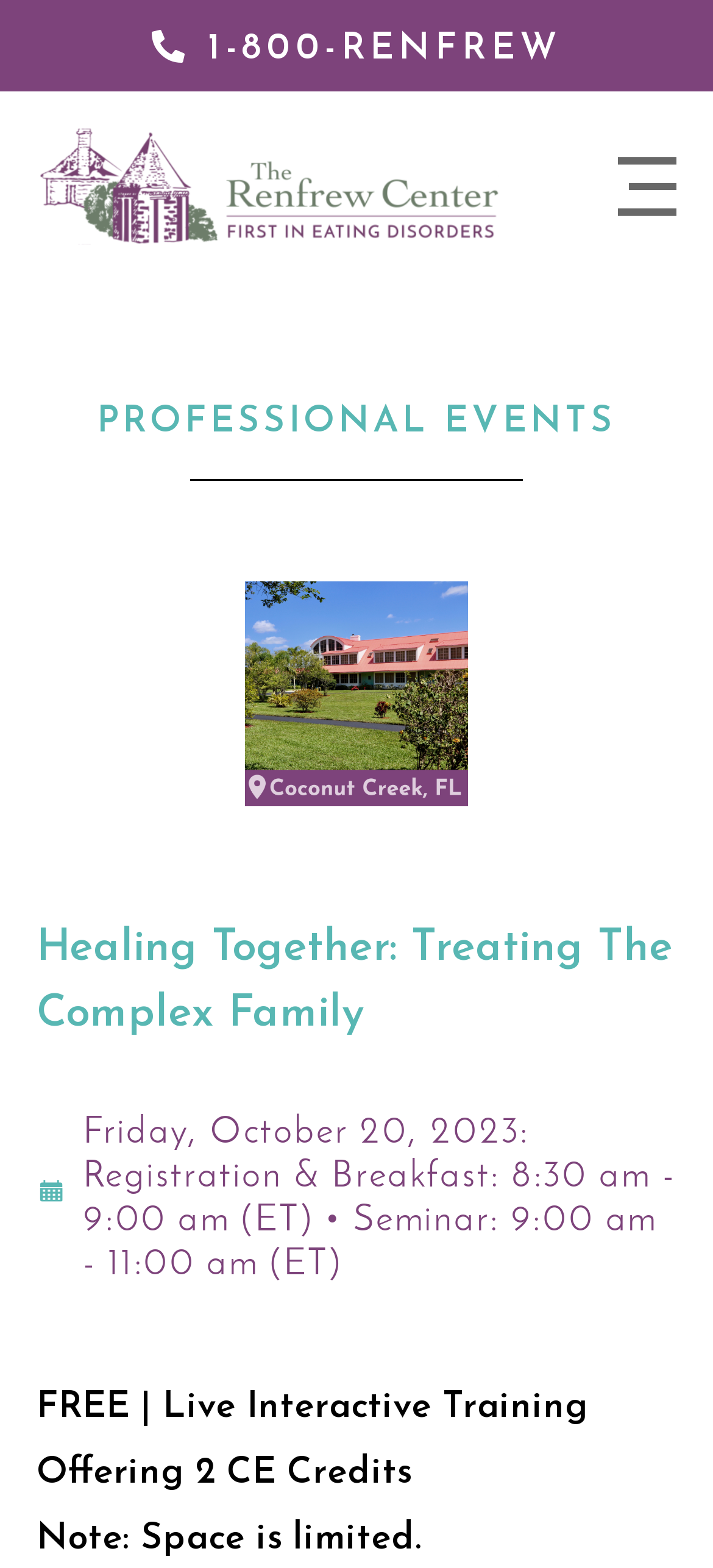Present a detailed account of what is displayed on the webpage.

This webpage appears to be a registration page for a professional event, specifically a live interactive training session titled "Healing Together: Treating The Complex Family" offered by The Renfrew Center. 

At the top of the page, there is a phone number "1-800-RENFREW" on the left side, and a navigation trigger on the right side. Below this, there is a link to The Renfrew Center's main page. 

A large header section follows, containing the title "PROFESSIONAL EVENTS" in the center. 

Below the header, there is a figure or image that spans the width of the page. 

The main content of the page is divided into sections. The first section has a heading that displays the title of the event, "Healing Together: Treating The Complex Family". 

Directly below this, there is a subheading that provides the date, time, and schedule of the event. To the left of this subheading, there is a small image. 

Further down, there are three lines of text. The first line reads "FREE | Live Interactive Training", the second line states "Offering 2 CE Credits", and the third line notes "Space is limited."